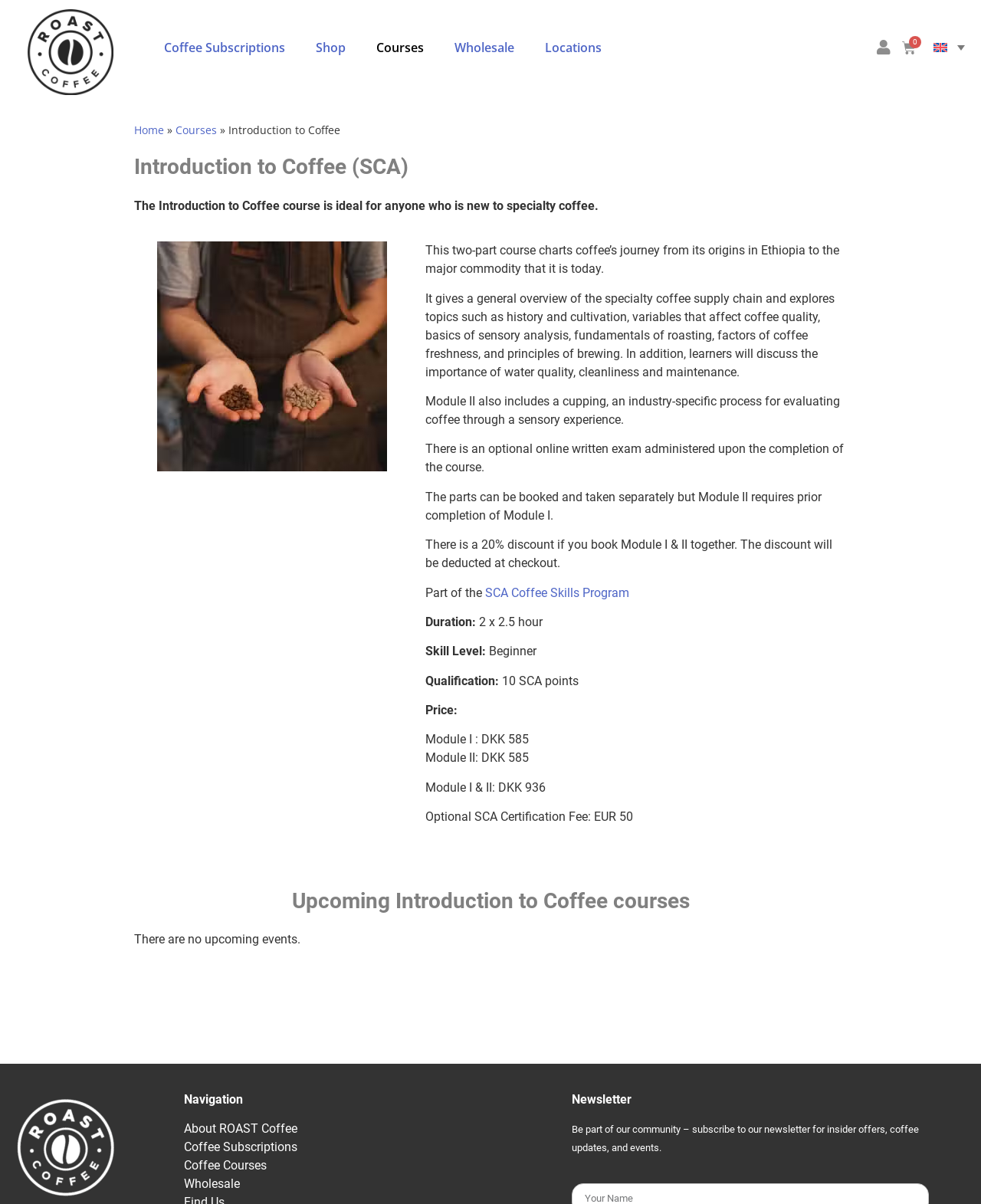Generate a thorough caption detailing the webpage content.

The webpage is about the "Introduction to Coffee" course offered by ROAST Coffee. At the top left corner, there is a logo link, followed by a navigation menu with links to "Coffee Subscriptions", "Shop", "Courses", "Wholesale", and "Locations". On the top right corner, there is a link to "My Account" and a cart icon with a count of 0 items.

Below the navigation menu, there is a breadcrumb trail with links to "Home" and "Courses", followed by a heading that reads "Introduction to Coffee (SCA)". The main content of the page is divided into two sections. The first section provides an overview of the course, including its description, objectives, and topics covered. The text is organized into several paragraphs, with headings and bullet points.

The second section provides details about the course, including its duration, skill level, qualification, and pricing. There are three options to book the course: Module I, Module II, and Module I & II together, with corresponding prices listed. Additionally, there is an optional SCA certification fee.

Further down the page, there is a heading that reads "Upcoming Introduction to Coffee courses", but it appears that there are no upcoming events. At the bottom of the page, there are links to "About ROAST Coffee", "Coffee Subscriptions", "Coffee Courses", and "Wholesale", as well as a section for subscribing to the newsletter.

Throughout the page, there are no images except for the logo and a small flag icon next to the language selection link. The layout is clean and easy to navigate, with clear headings and concise text.